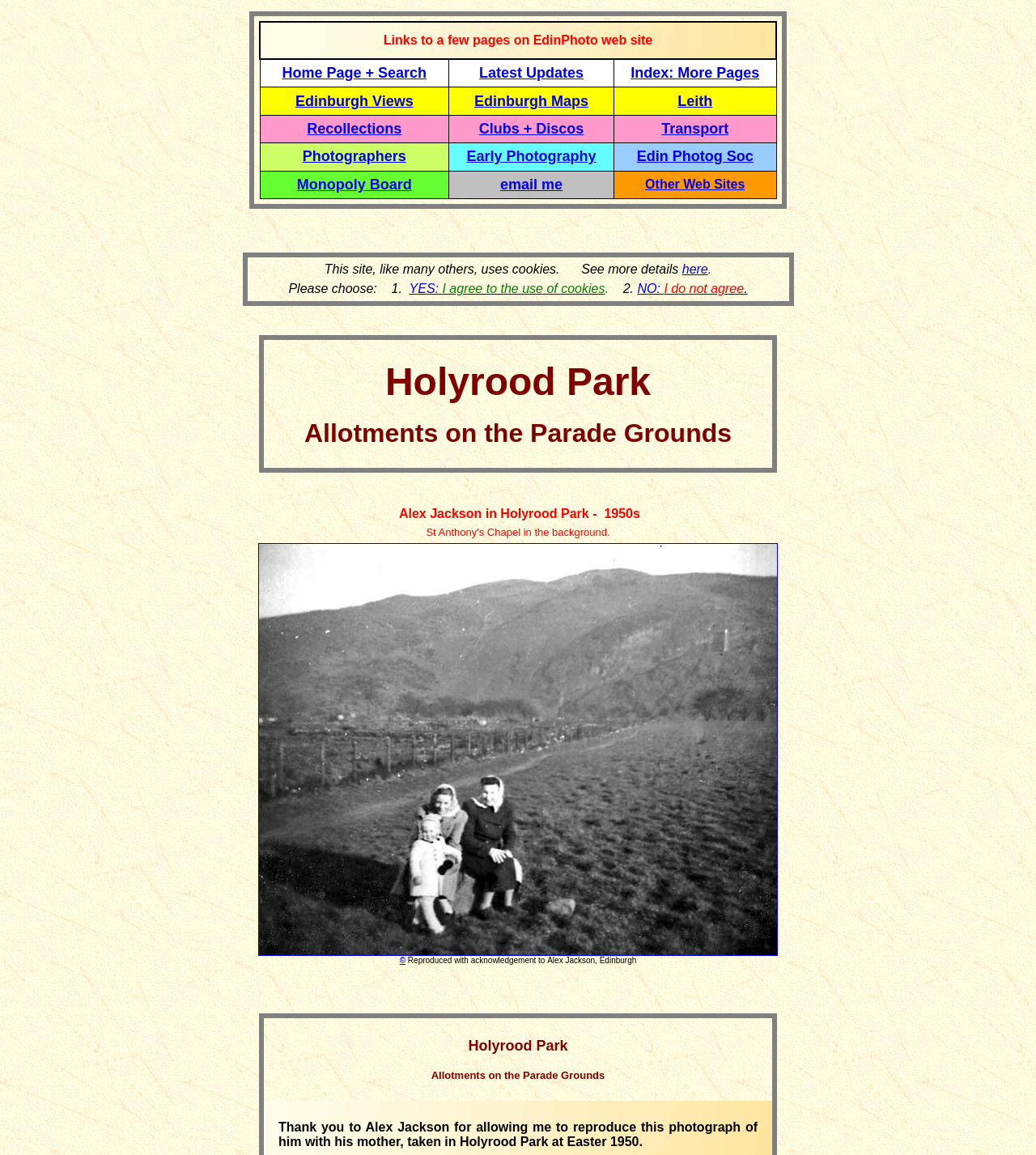Could you provide the bounding box coordinates for the portion of the screen to click to complete this instruction: "Visit Other Web Sites"?

[0.623, 0.154, 0.719, 0.166]